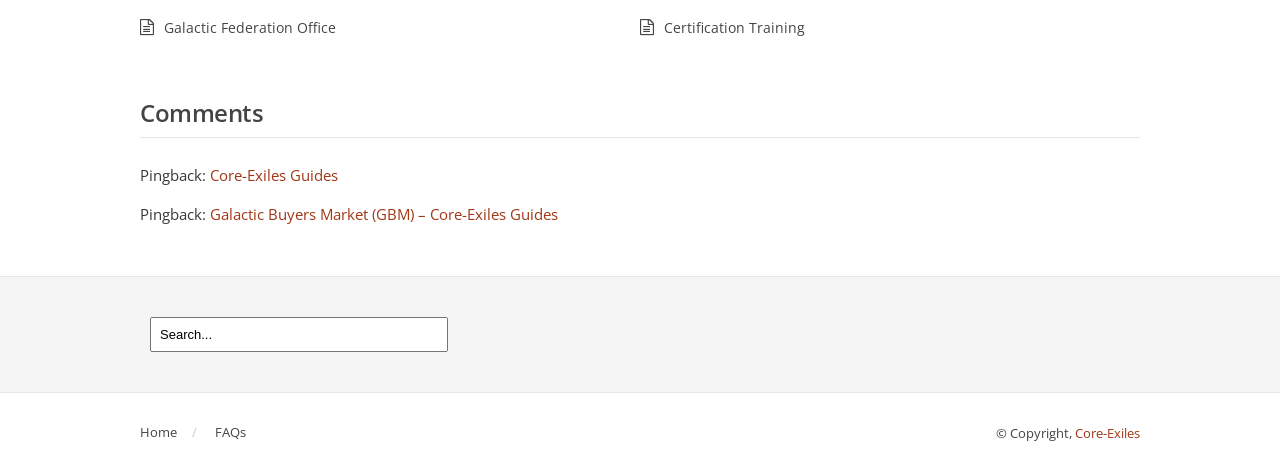What is the name of the market?
Based on the image, respond with a single word or phrase.

Galactic Buyers Market